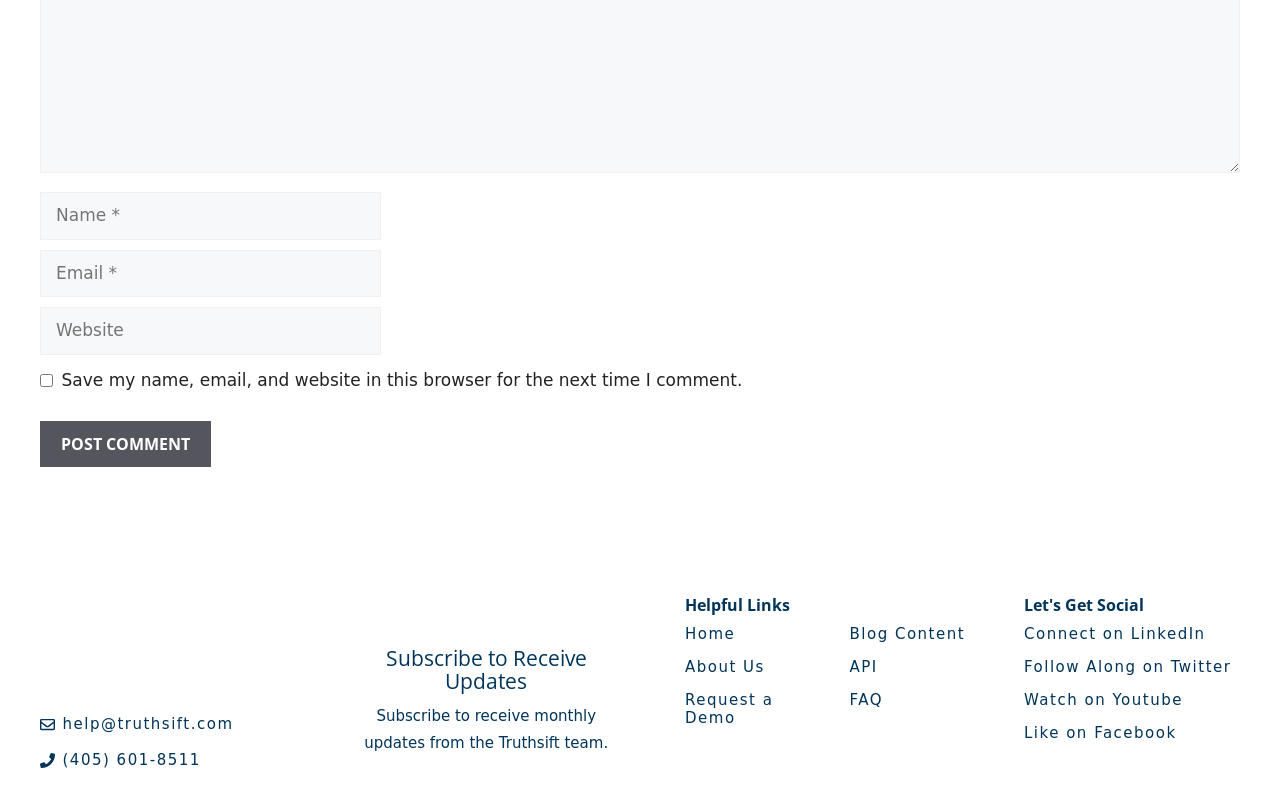Extract the bounding box coordinates for the HTML element that matches this description: "Follow Along on Twitter". The coordinates should be four float numbers between 0 and 1, i.e., [left, top, right, bottom].

[0.8, 0.816, 0.962, 0.838]